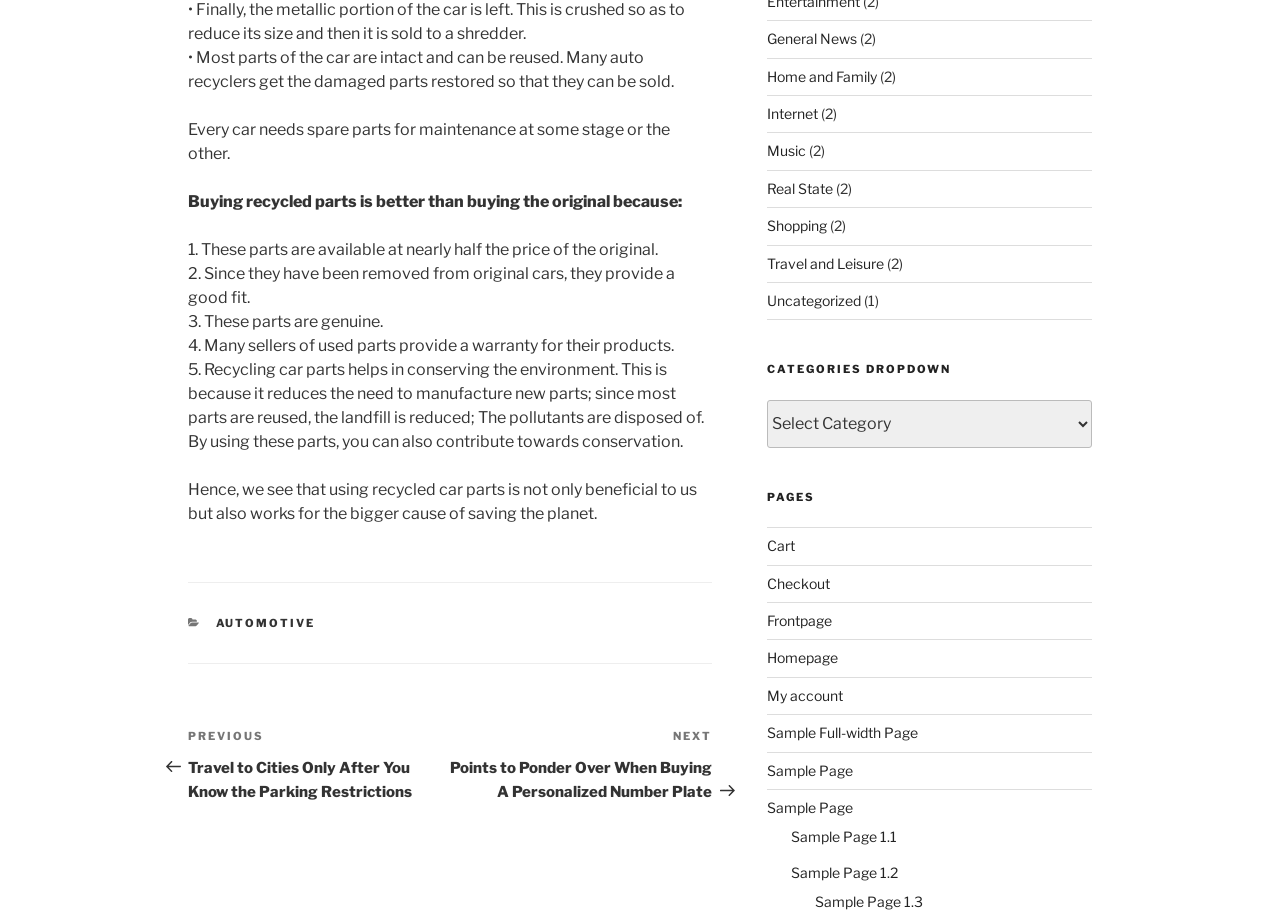Identify the bounding box coordinates of the specific part of the webpage to click to complete this instruction: "Go to the 'Cart' page".

[0.599, 0.583, 0.621, 0.601]